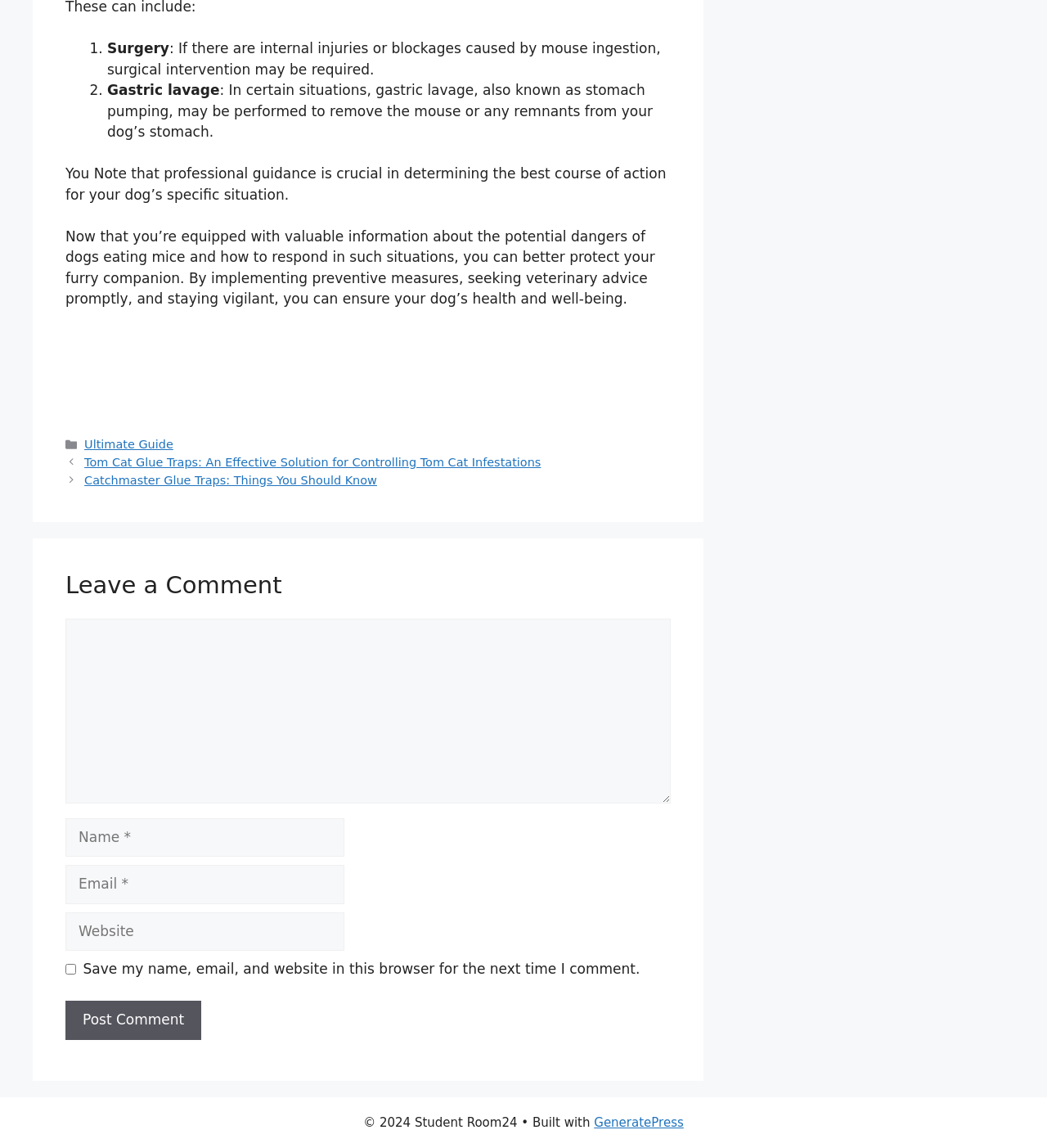Please examine the image and provide a detailed answer to the question: What is the name of the theme used to build this website?

At the bottom of the webpage, there is a footer section that mentions 'Built with' followed by a link to 'GeneratePress'. This indicates that the theme used to build this website is GeneratePress.